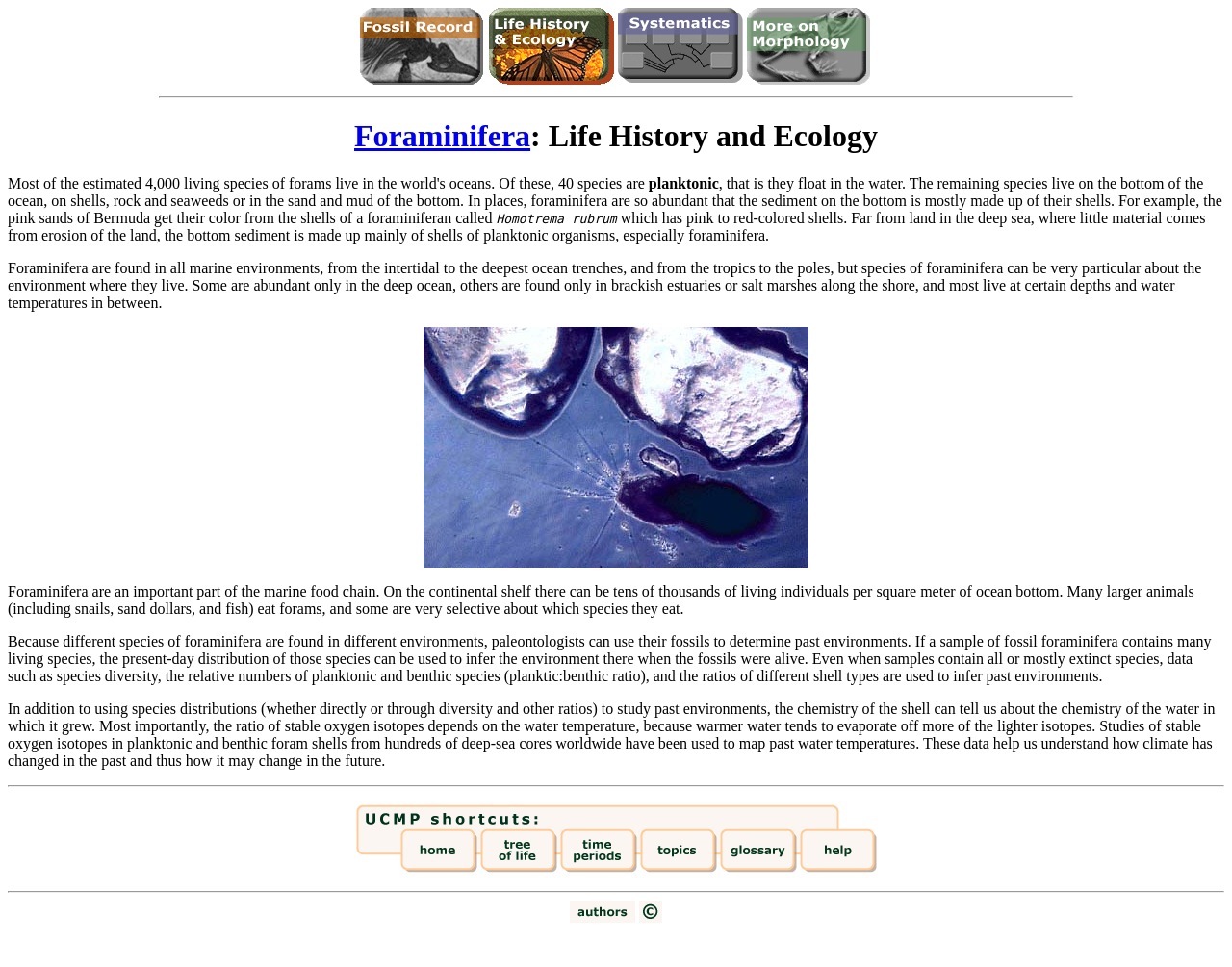Where do foraminifera live?
With the help of the image, please provide a detailed response to the question.

According to the webpage, foraminifera are found in all marine environments, from the intertidal to the deepest ocean trenches, and from the tropics to the poles.